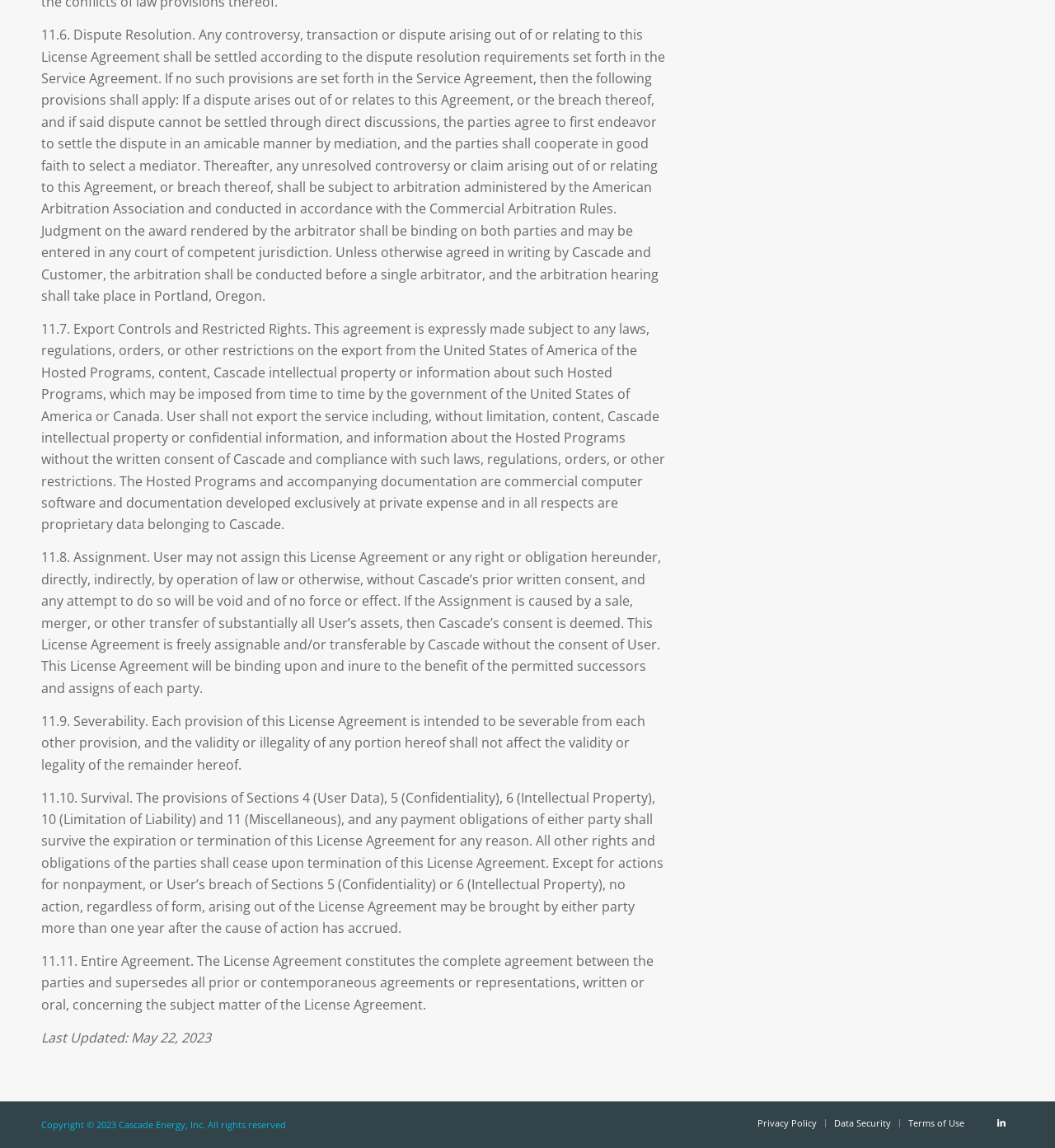What is the purpose of the 'Last Updated' section?
Provide a detailed answer to the question, using the image to inform your response.

The 'Last Updated' section, located at the bottom of the page, indicates the date when the License Agreement was last updated, which is May 22, 2023.